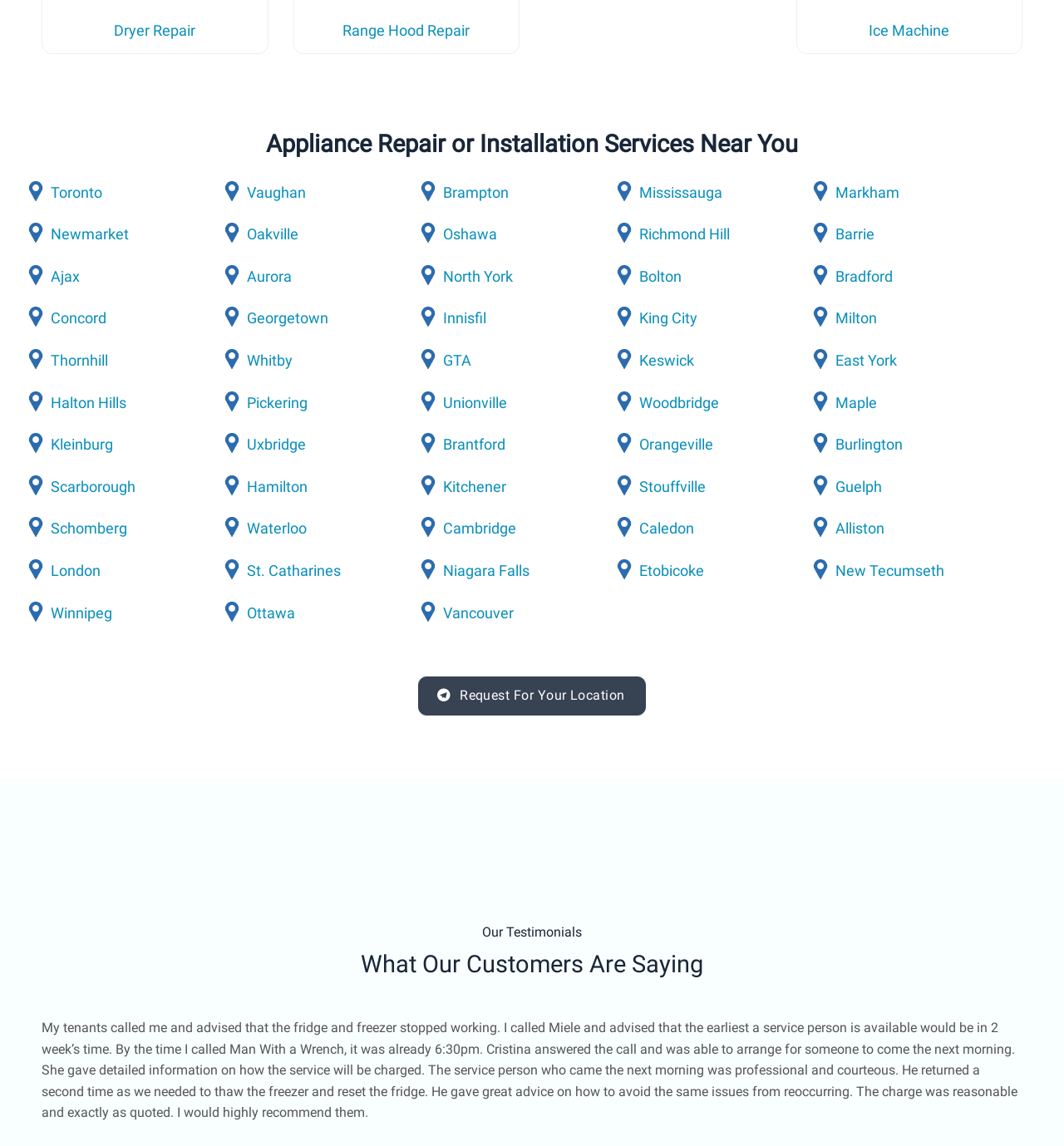What is the rating of this company based on customer reviews?
Based on the image, answer the question with a single word or brief phrase.

High rating